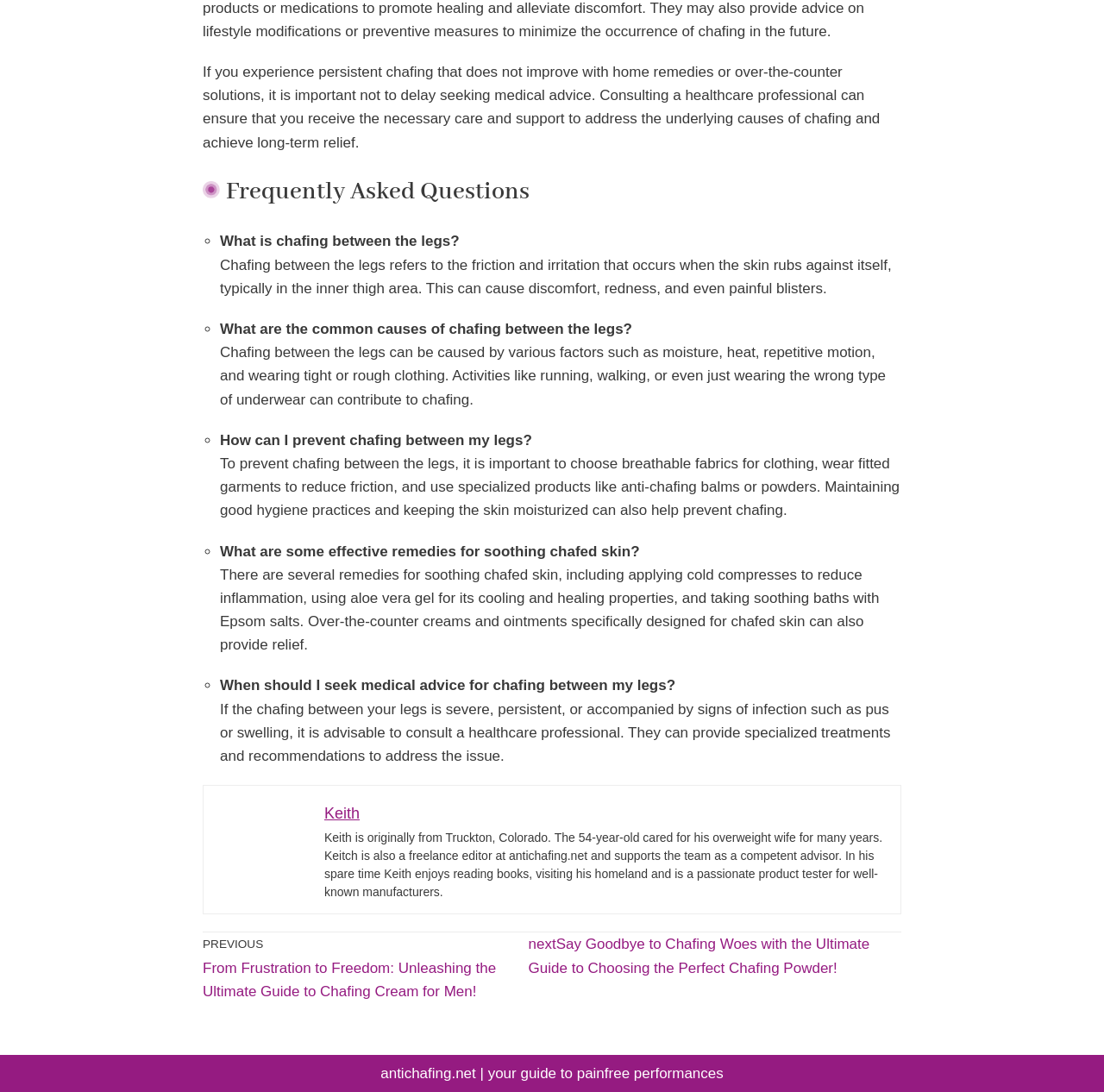What is the purpose of anti-chafing balms or powders?
Based on the image, answer the question with as much detail as possible.

The webpage mentions that using specialized products like anti-chafing balms or powders can help prevent chafing between the legs, which suggests that their purpose is to reduce friction and irritation.